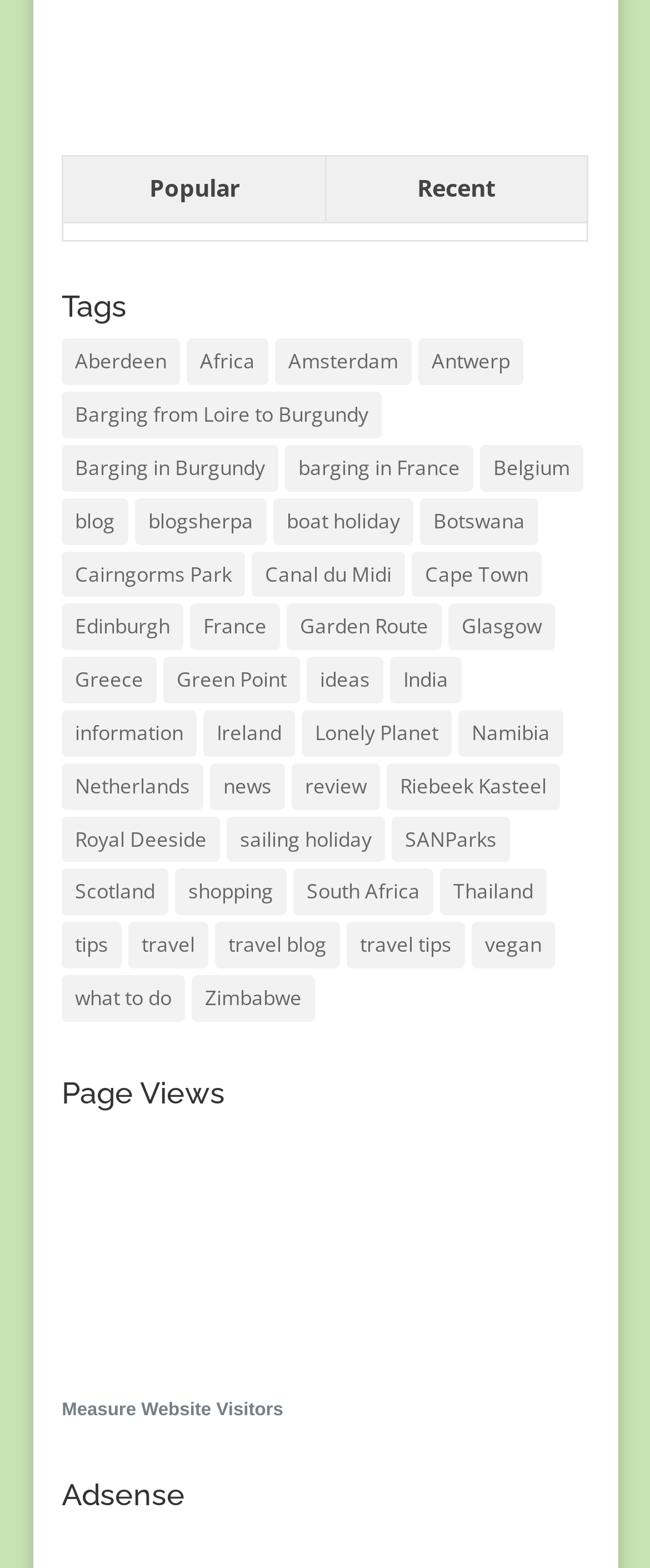Please identify the bounding box coordinates of the element I need to click to follow this instruction: "Click on 'Measure Website Visitors'".

[0.095, 0.892, 0.436, 0.905]